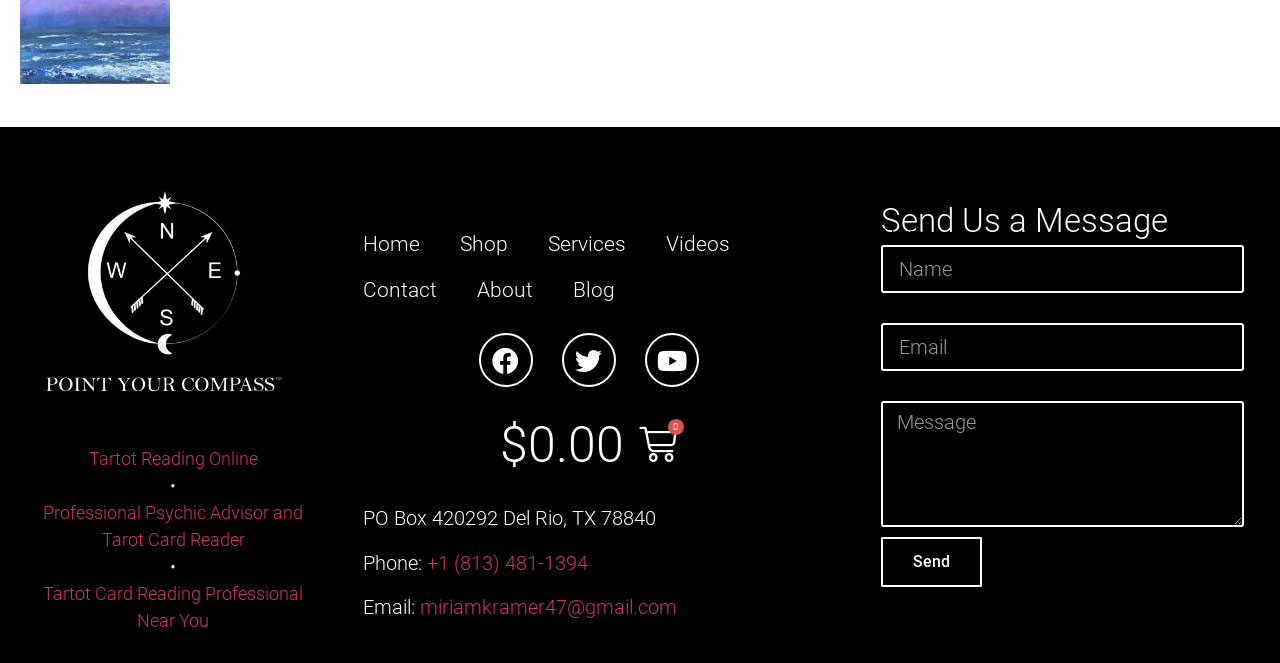Please identify the bounding box coordinates of the area I need to click to accomplish the following instruction: "Go to the 'Categories' page".

None